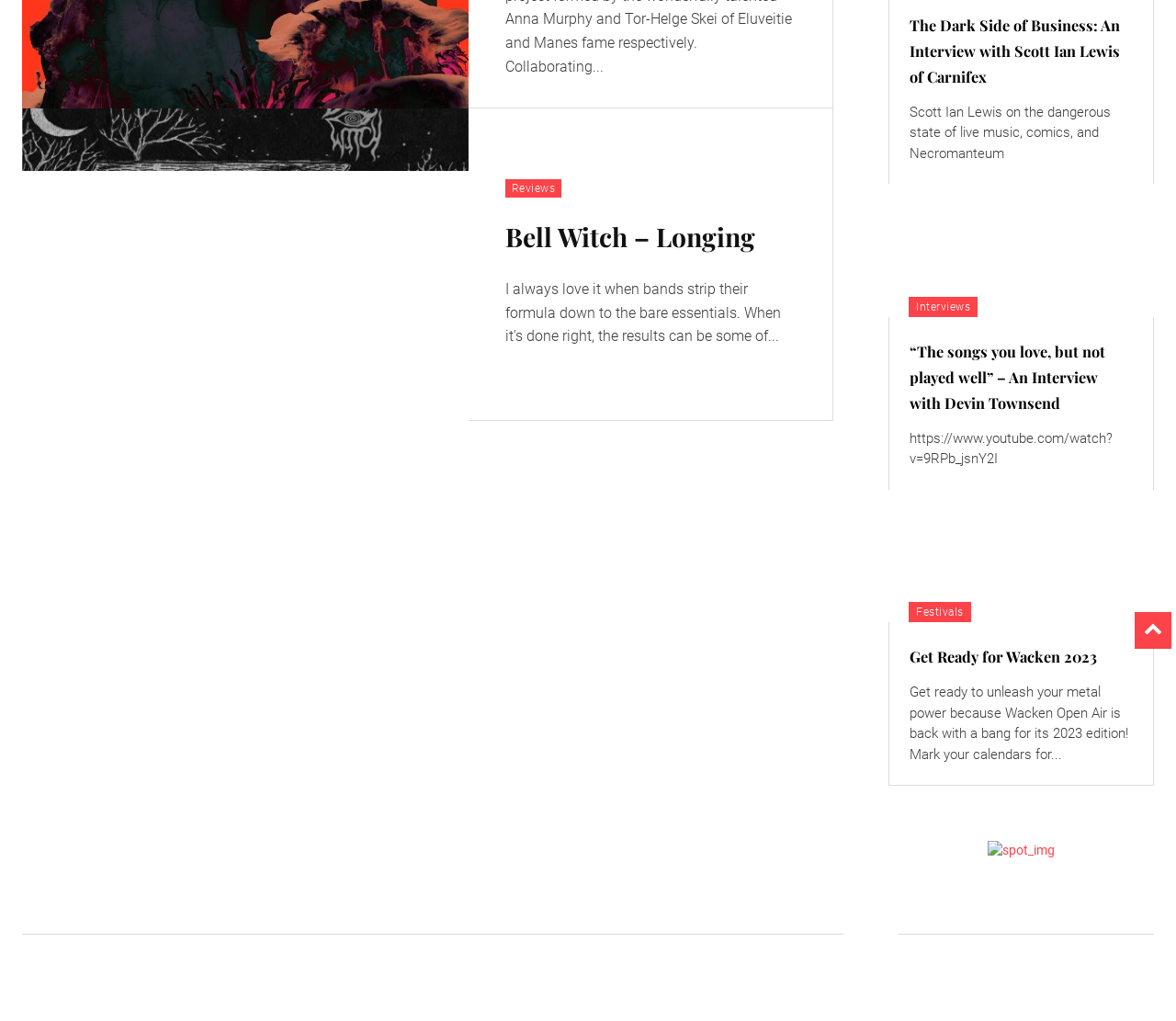Given the description of a UI element: "Festivals", identify the bounding box coordinates of the matching element in the webpage screenshot.

[0.773, 0.64, 0.826, 0.66]